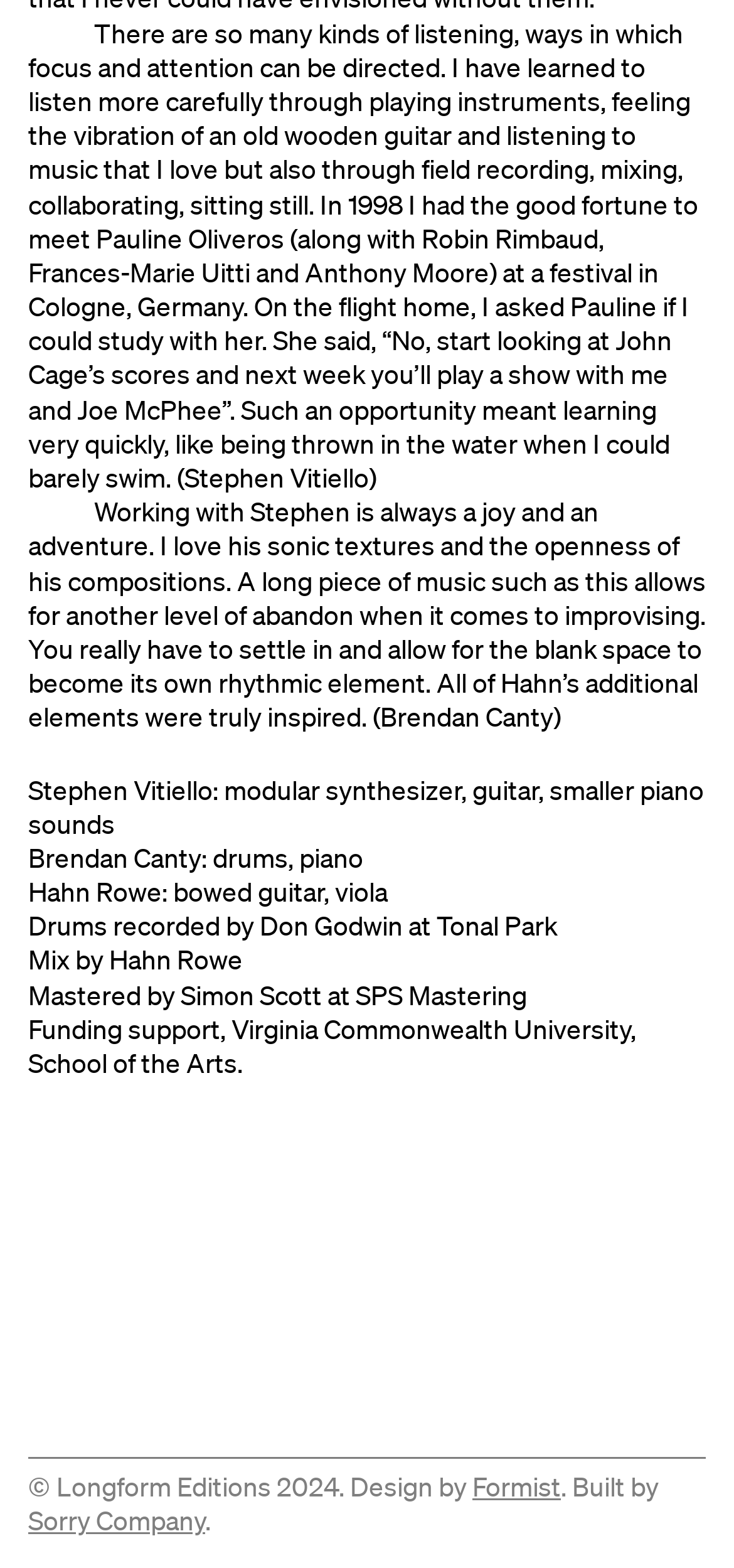Give a concise answer of one word or phrase to the question: 
Who is the author of the first quote?

Stephen Vitiello